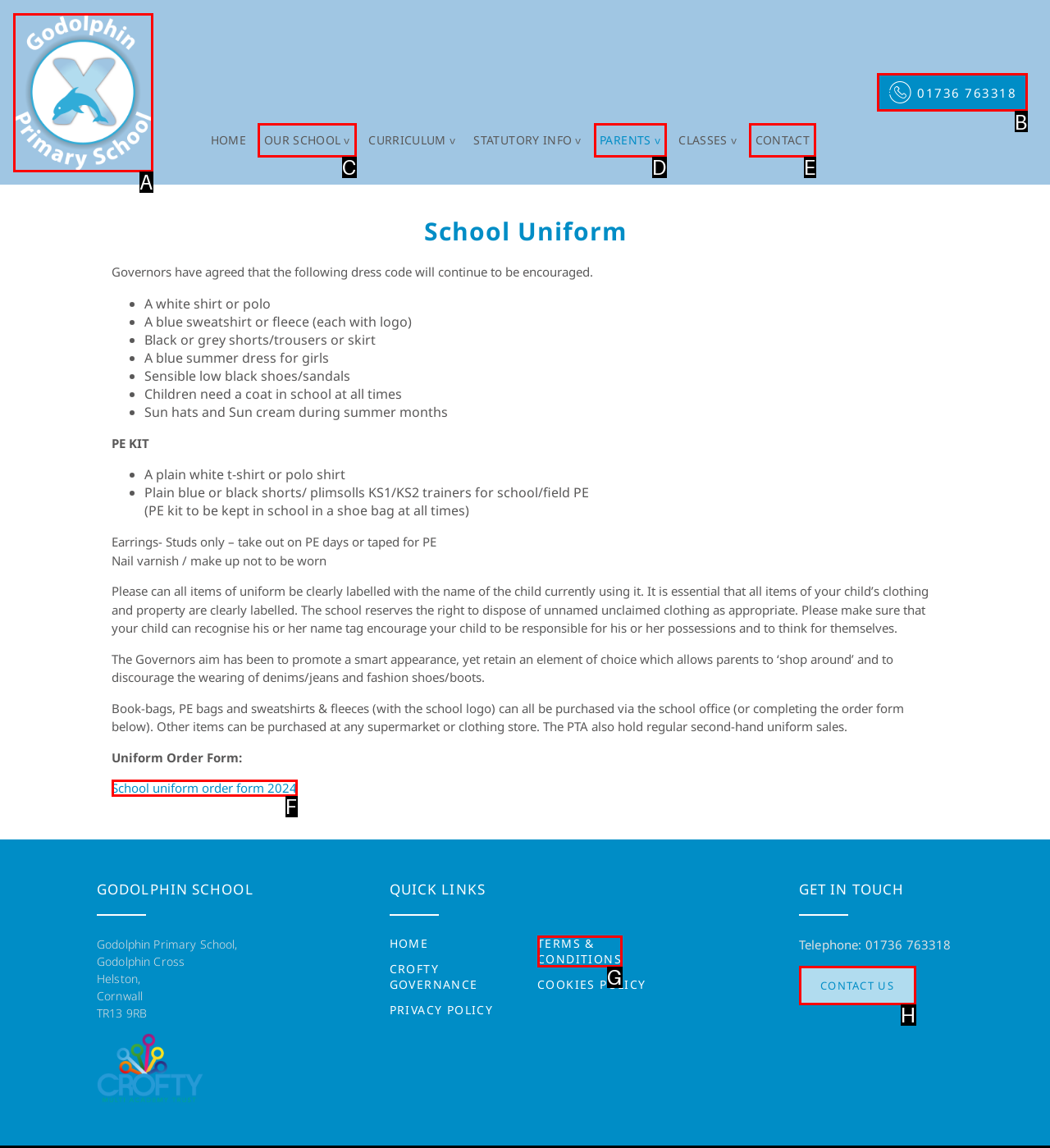From the given choices, which option should you click to complete this task: Contact the school using the 'CONTACT US' link? Answer with the letter of the correct option.

H